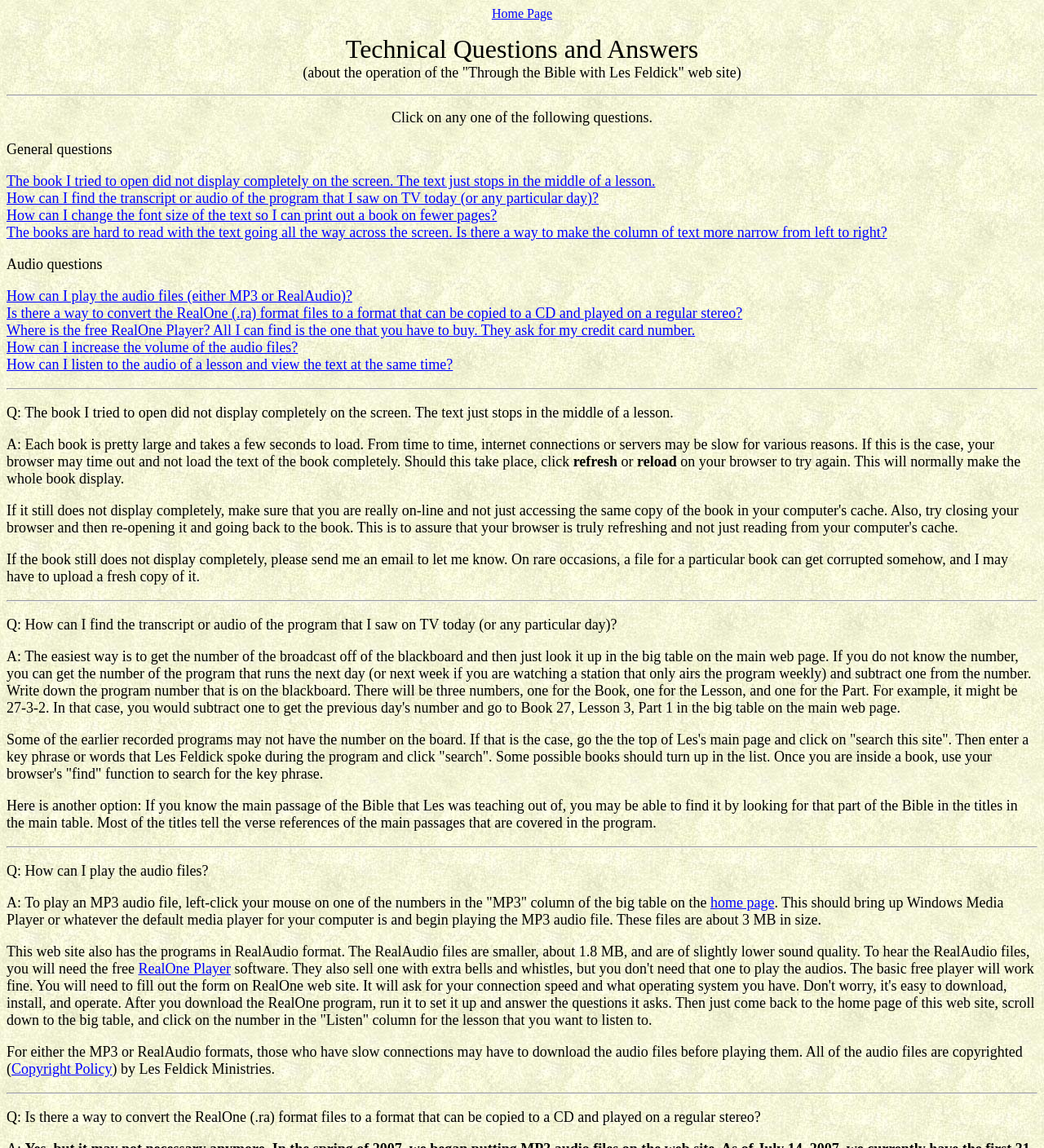What happens if a book does not display completely on the screen?
Look at the image and answer with only one word or phrase.

Click refresh or reload